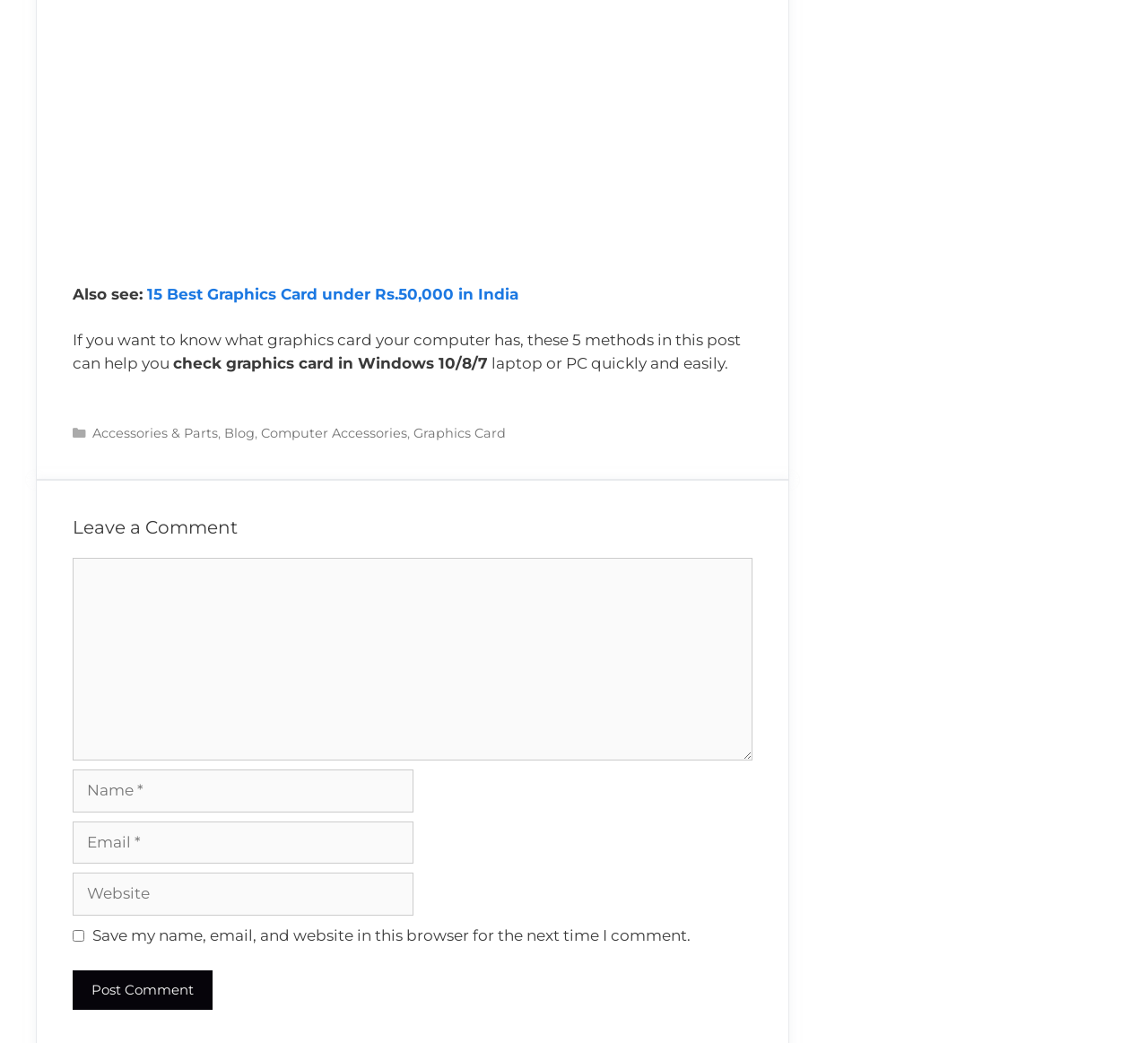Specify the bounding box coordinates of the element's region that should be clicked to achieve the following instruction: "Check the categories". The bounding box coordinates consist of four float numbers between 0 and 1, in the format [left, top, right, bottom].

[0.079, 0.406, 0.141, 0.422]